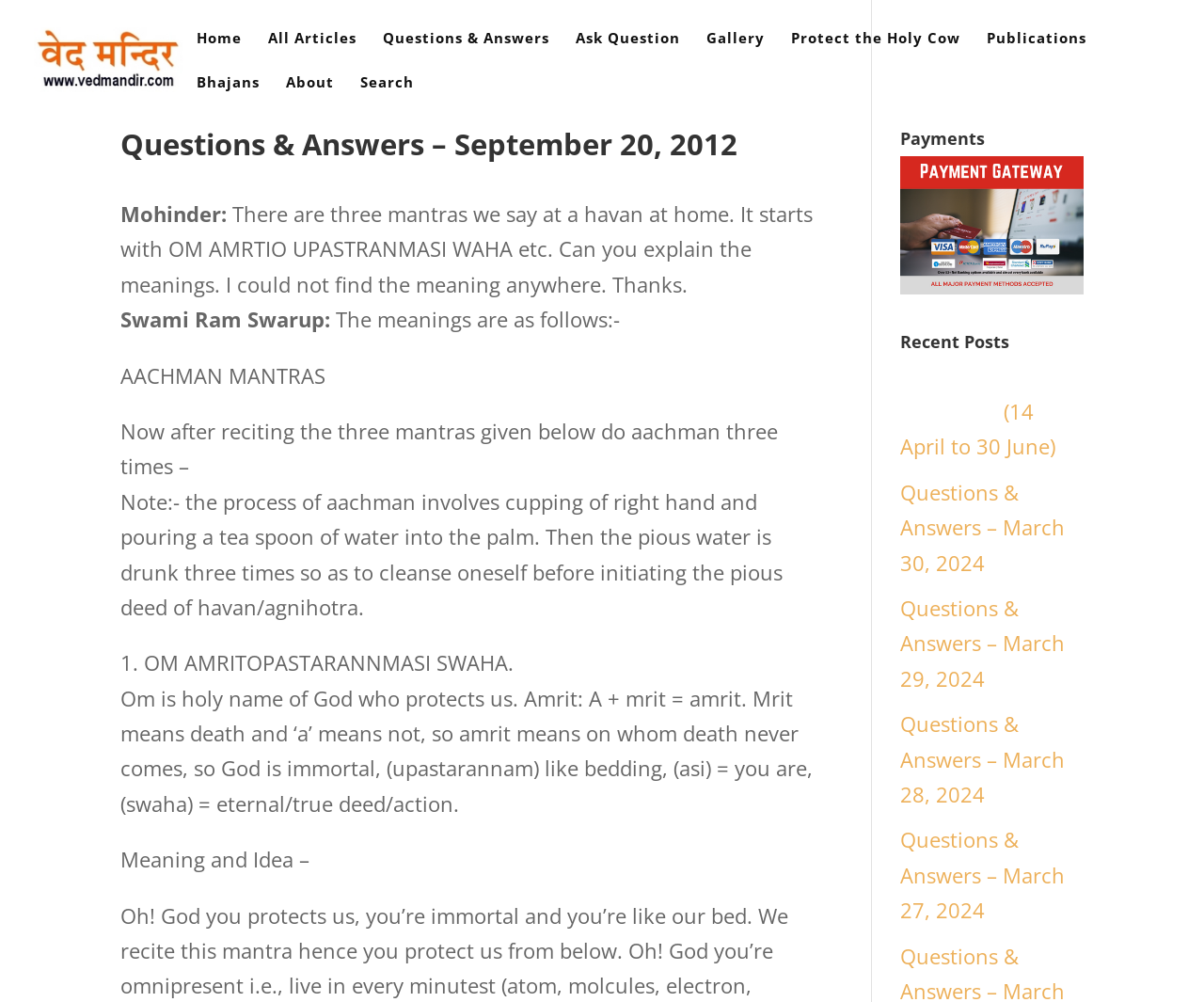Please identify the bounding box coordinates of the clickable region that I should interact with to perform the following instruction: "Go to the 'Home' page". The coordinates should be expressed as four float numbers between 0 and 1, i.e., [left, top, right, bottom].

[0.163, 0.031, 0.201, 0.075]